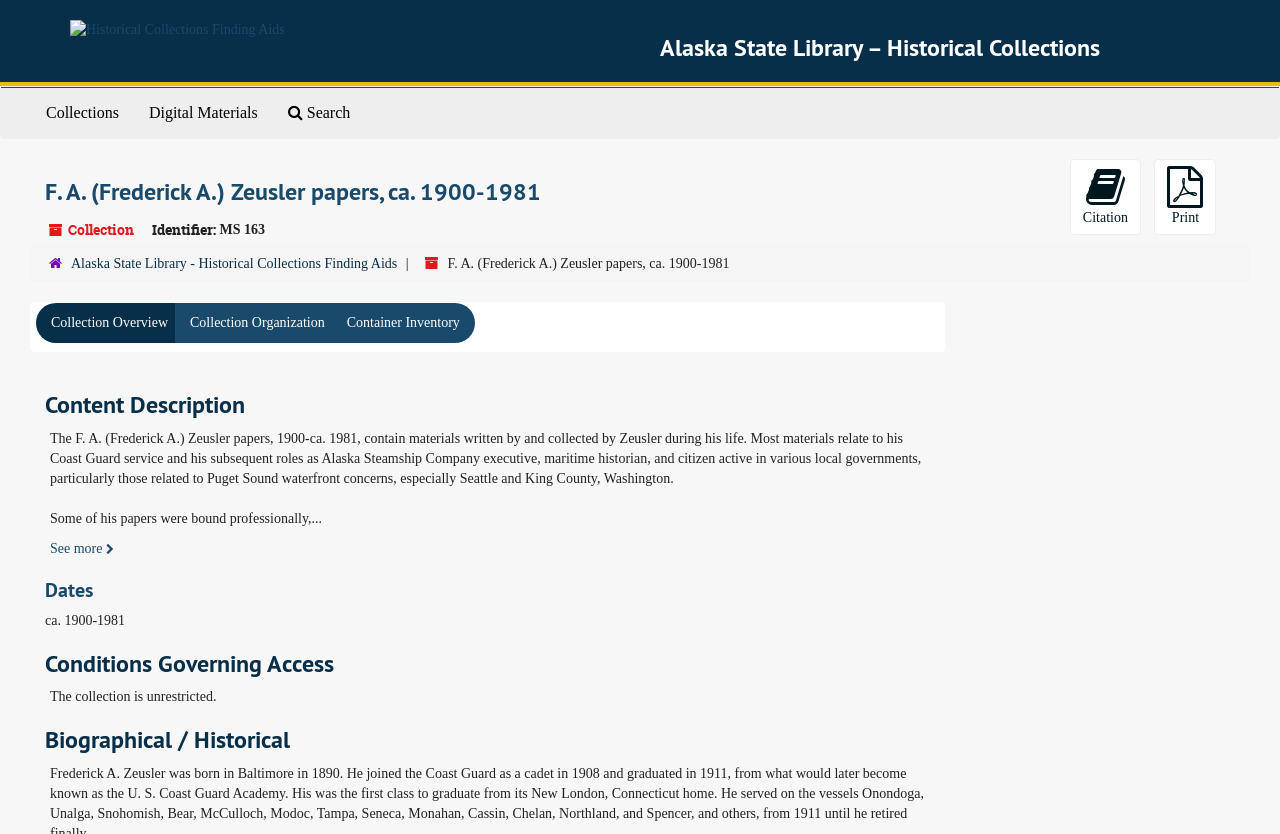Can you specify the bounding box coordinates of the area that needs to be clicked to fulfill the following instruction: "View the 'Collection Overview'"?

[0.028, 0.364, 0.143, 0.412]